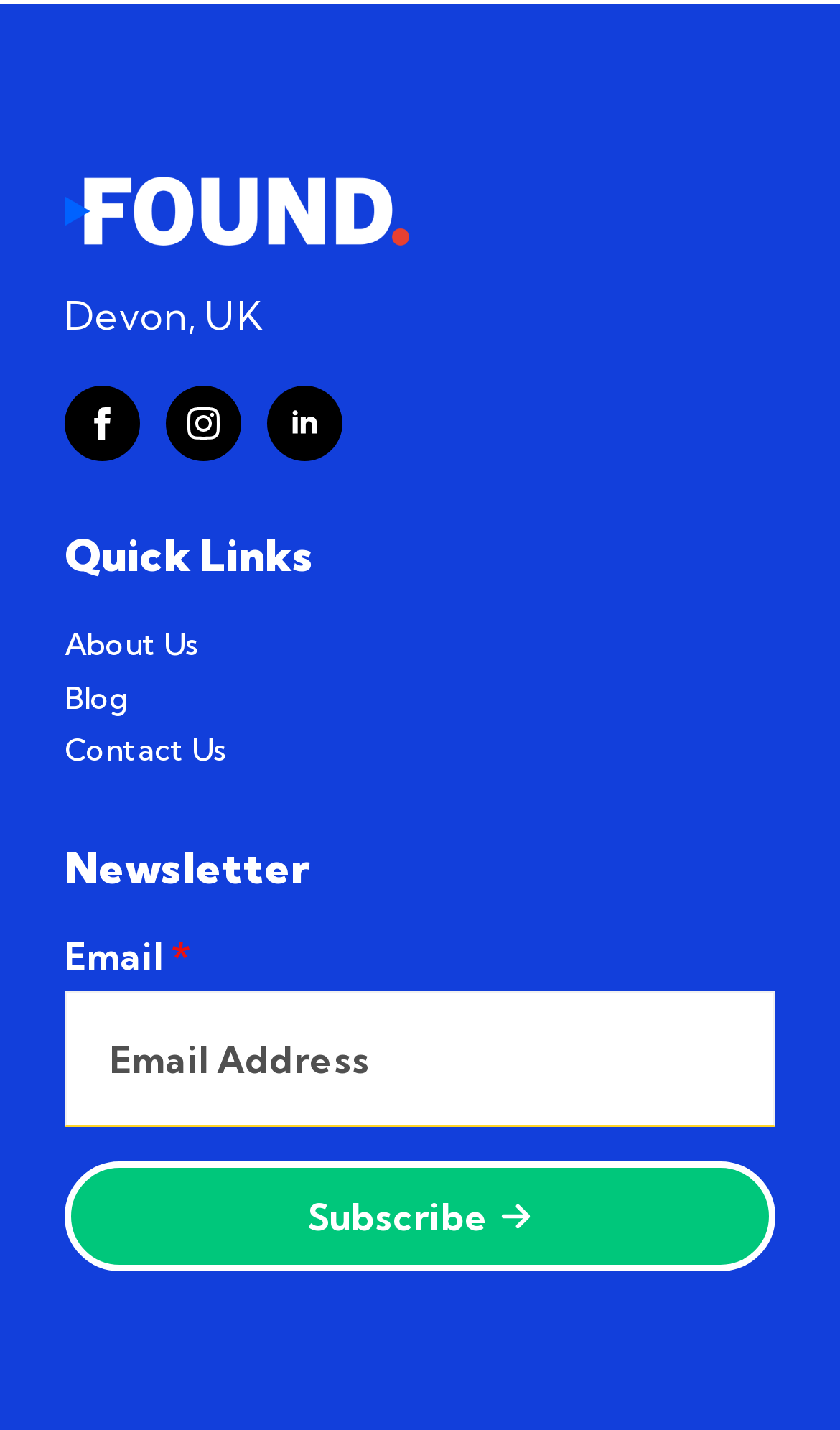Answer the question using only a single word or phrase: 
What is the location mentioned on the webpage?

Devon, UK